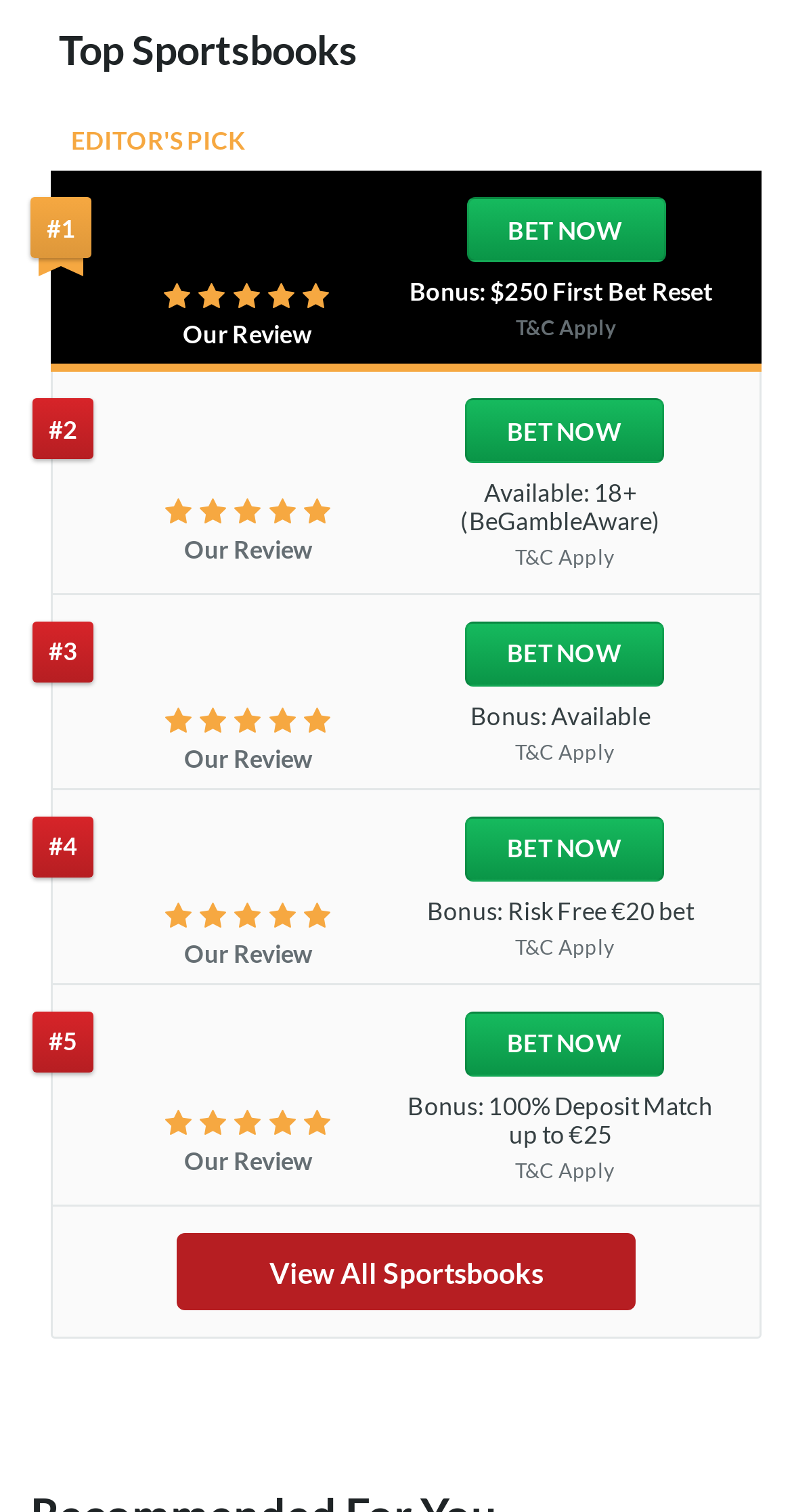Find the bounding box coordinates for the area you need to click to carry out the instruction: "Bet now on 888sport". The coordinates should be four float numbers between 0 and 1, indicated as [left, top, right, bottom].

[0.587, 0.263, 0.838, 0.306]